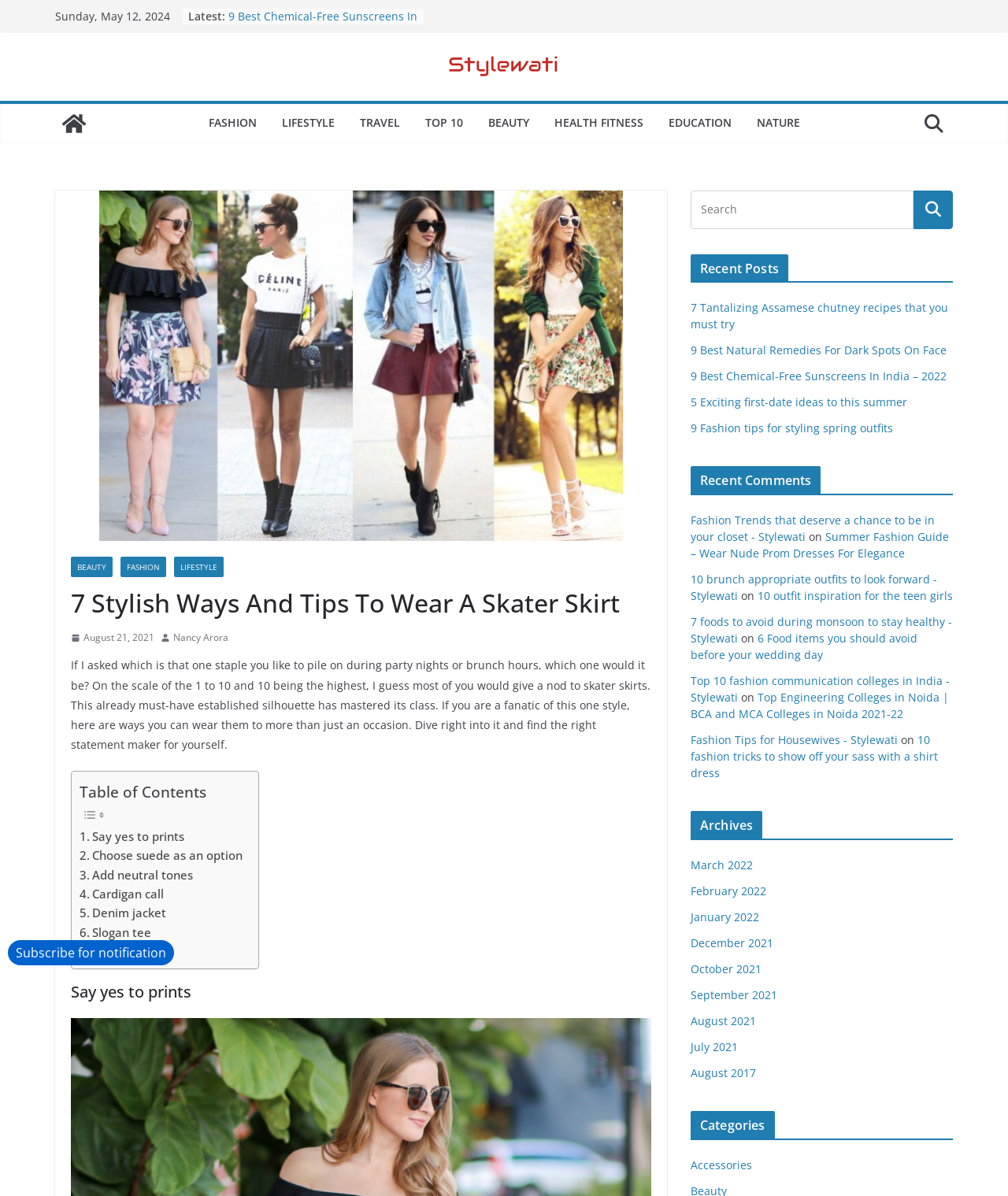Please specify the bounding box coordinates in the format (top-left x, top-left y, bottom-right x, bottom-right y), with values ranging from 0 to 1. Identify the bounding box for the UI component described as follows: Say yes to prints

[0.079, 0.691, 0.169, 0.707]